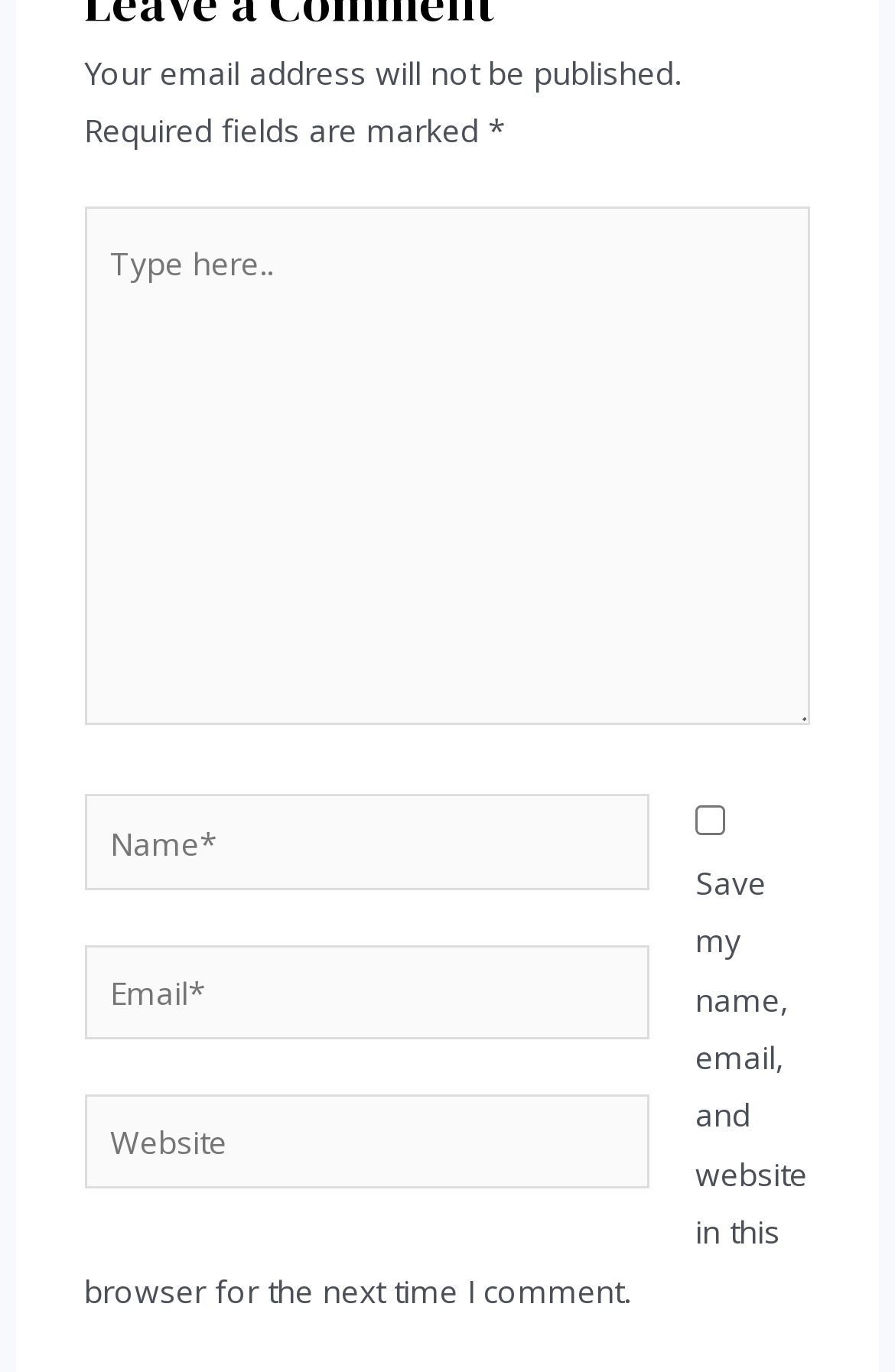Determine the bounding box coordinates for the HTML element described here: "parent_node: Website name="url" placeholder="Website"".

[0.094, 0.797, 0.726, 0.867]